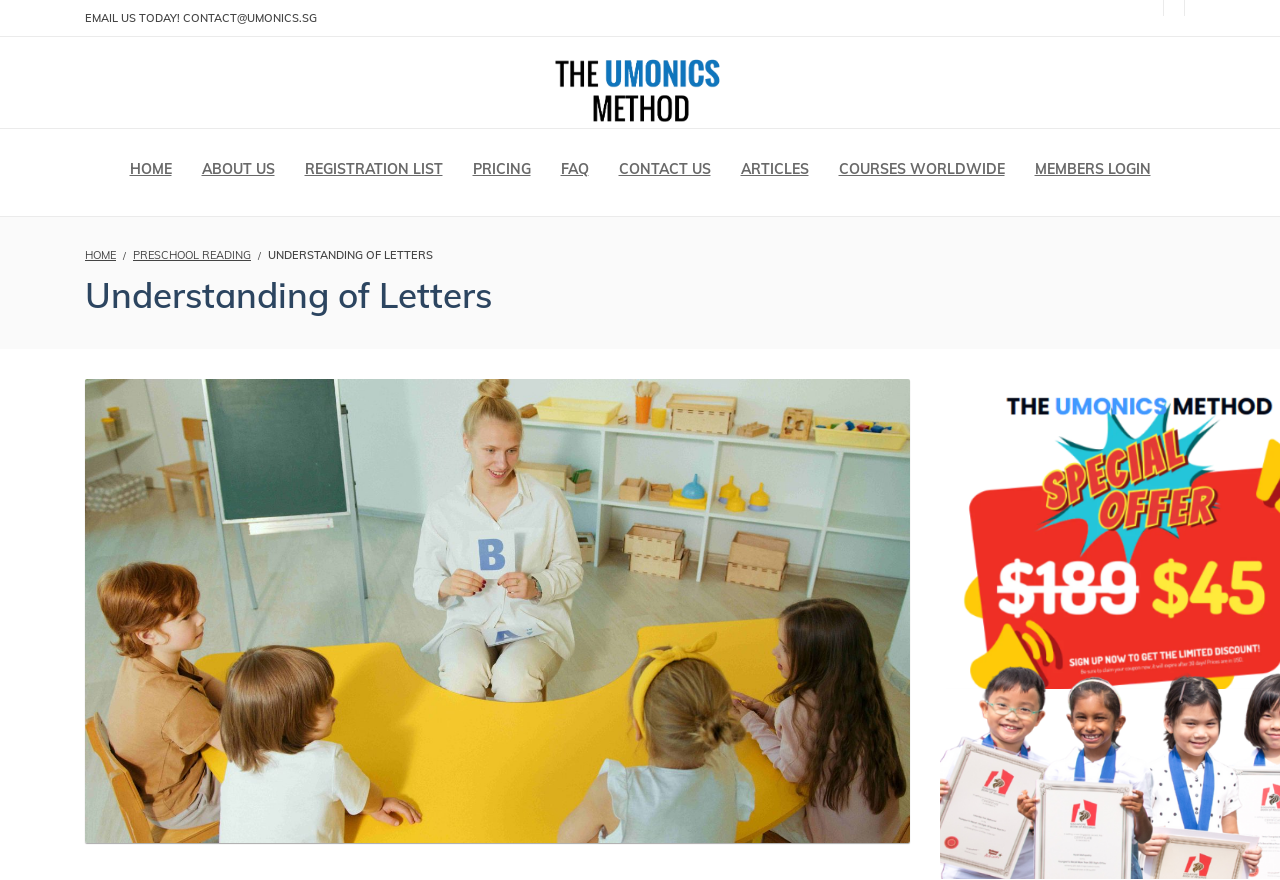Respond with a single word or phrase for the following question: 
Is there a contact email address?

Yes